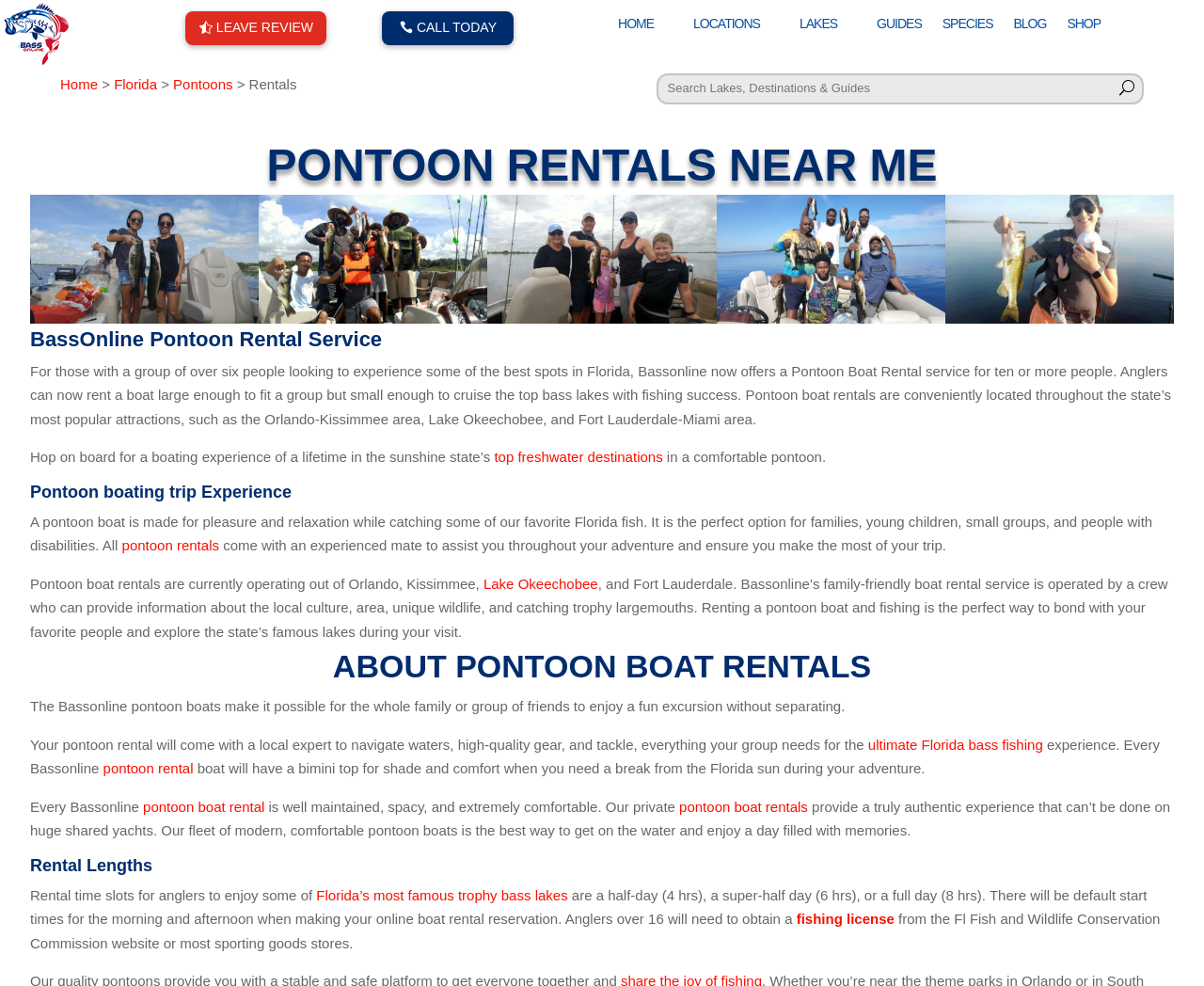What is the minimum group size for Pontoon Boat Rental?
Answer with a single word or phrase, using the screenshot for reference.

6 or more